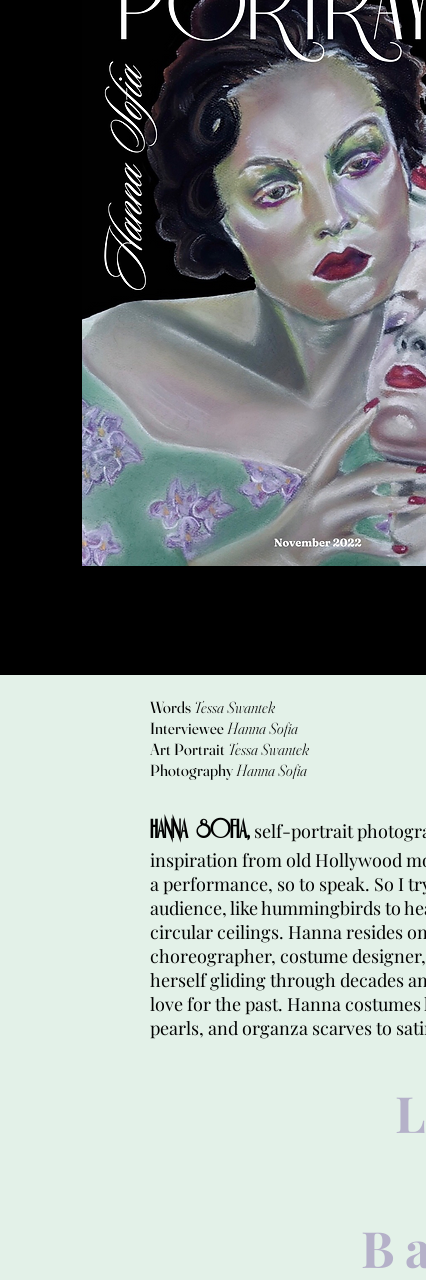Generate an elaborate caption for the image.

This image features a captivating self-portrait by Hanna Sofia, showcasing her unique artistic vision influenced by classic Hollywood aesthetics. The artwork depicts a glamorous figure adorned in vintage attire, with soft pastels and dramatic makeup capturing the essence of bygone elegance. Overlaying the image are the words "Art Portrait" along with details about the creator and the interview, giving context to this expressive piece. The background is adorned with lilac flowers, symbolizing nostalgia and love, while the composition embodies a theatrical atmosphere that reflects Hanna's multifaceted role as playwright, actor, and designer. This portrait, part of a larger exploration of identity and performance, invites the viewer to immerse themselves in a world where history and personal expression interweave.